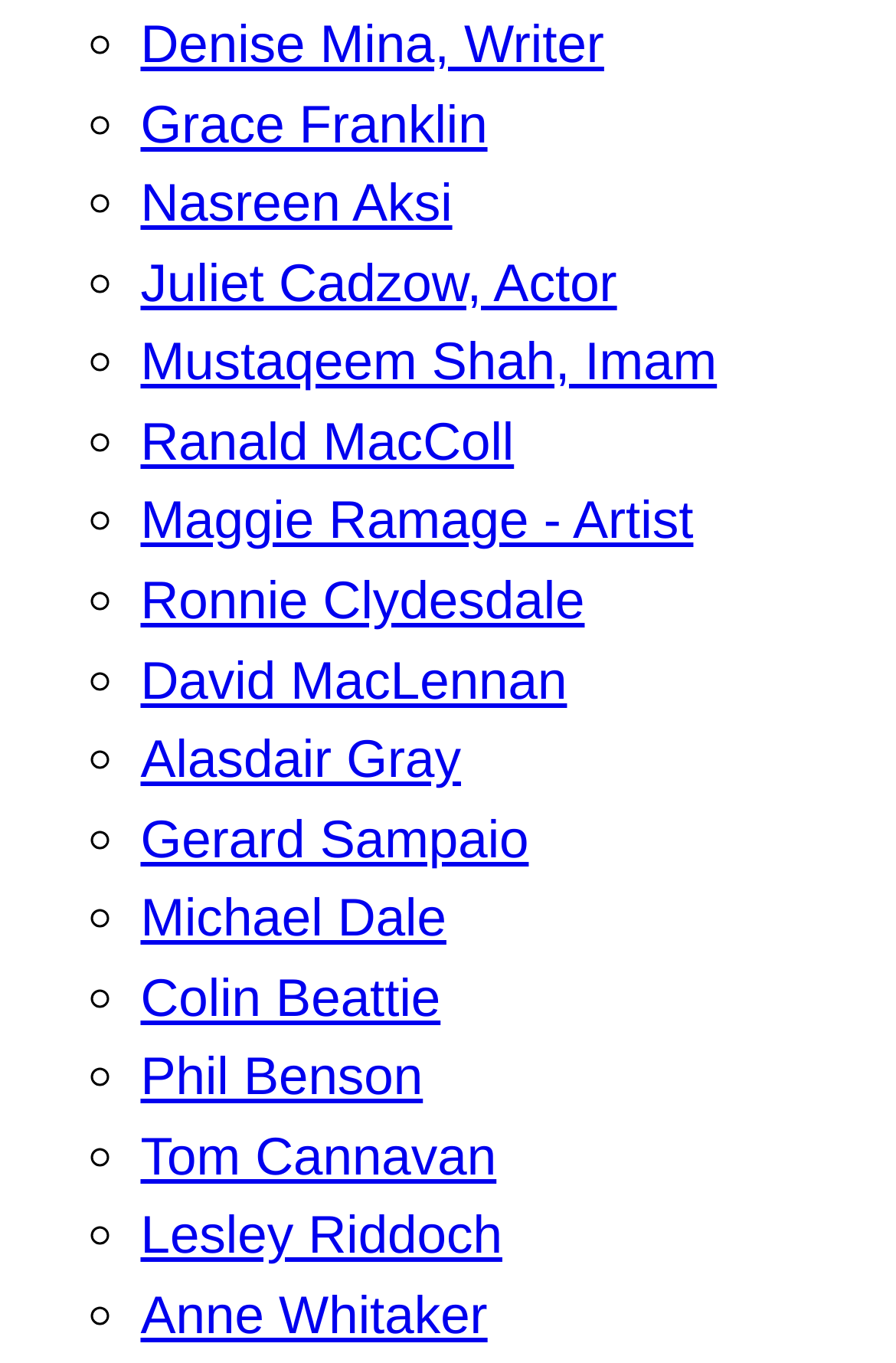Using the element description Accessibility(link is external), predict the bounding box coordinates for the UI element. Provide the coordinates in (top-left x, top-left y, bottom-right x, bottom-right y) format with values ranging from 0 to 1.

None